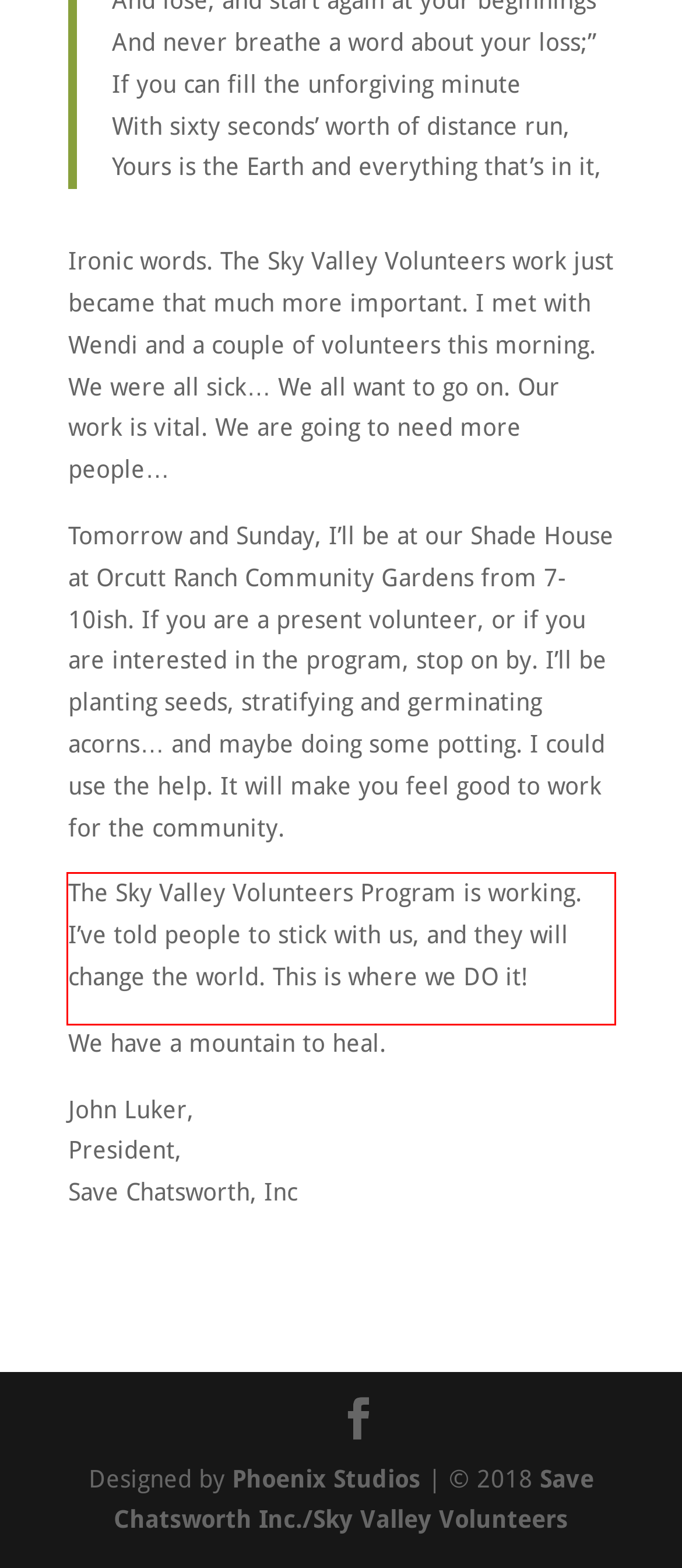Review the screenshot of the webpage and recognize the text inside the red rectangle bounding box. Provide the extracted text content.

The Sky Valley Volunteers Program is working. I’ve told people to stick with us, and they will change the world. This is where we DO it!